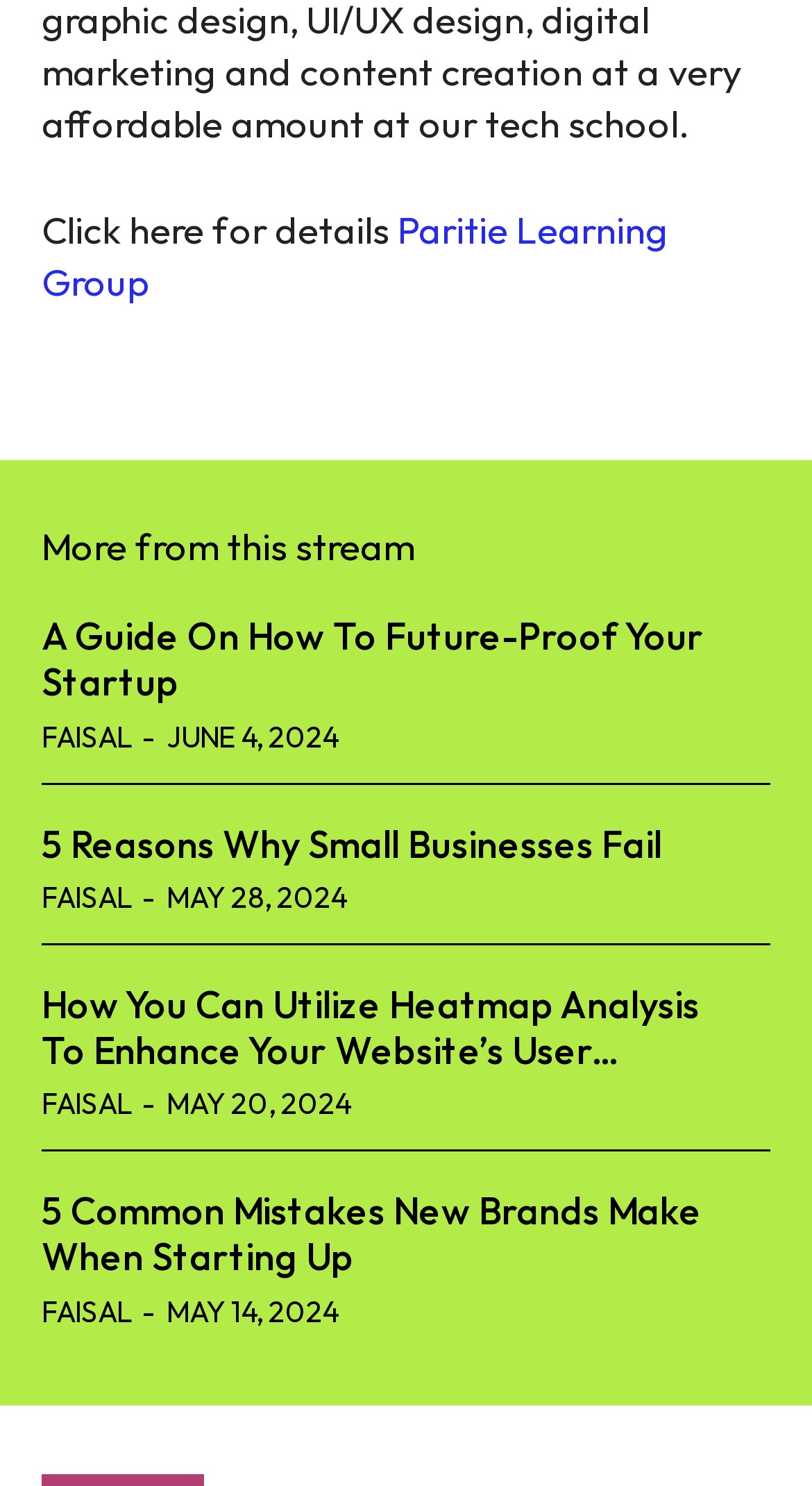Given the element description Faisal, identify the bounding box coordinates for the UI element on the webpage screenshot. The format should be (top-left x, top-left y, bottom-right x, bottom-right y), with values between 0 and 1.

[0.051, 0.592, 0.162, 0.617]